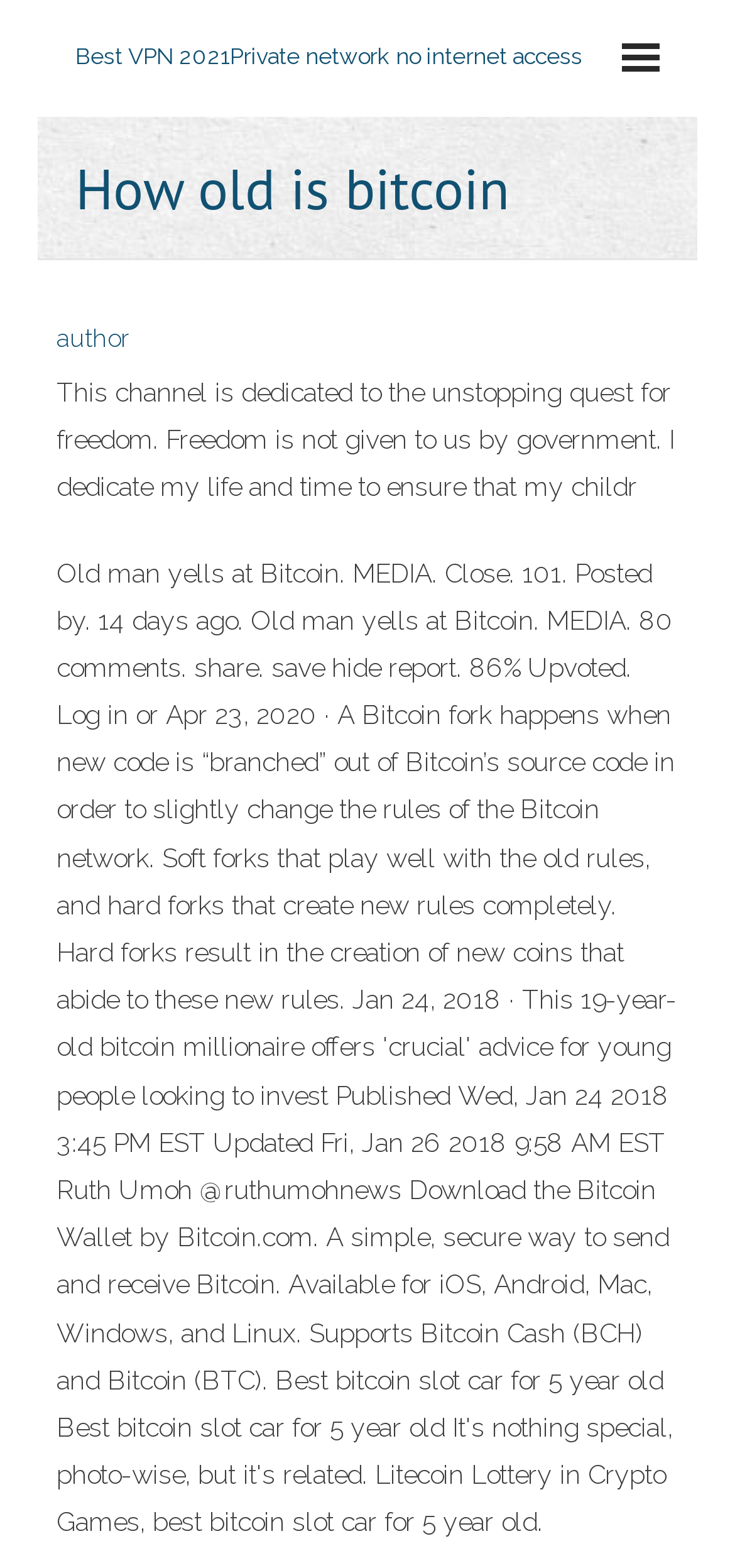Generate a comprehensive description of the webpage.

The webpage is about the topic "How old is bitcoin". At the top, there is a layout table that spans almost the entire width of the page. Within this table, there is a link to "Best VPN 2021" with a subtitle "Private network no internet access", which is positioned near the top-left corner of the page. 

Below this link, there is a heading that repeats the question "How old is bitcoin". This heading is centered and takes up about half of the page's width. 

To the top-left of the heading, there is a link to the author's page. Next to the author link, there is a paragraph of text that describes the purpose of the channel, stating that it is dedicated to the pursuit of freedom and that the author dedicates their life to ensuring their children have freedom. This paragraph of text spans almost the entire width of the page.